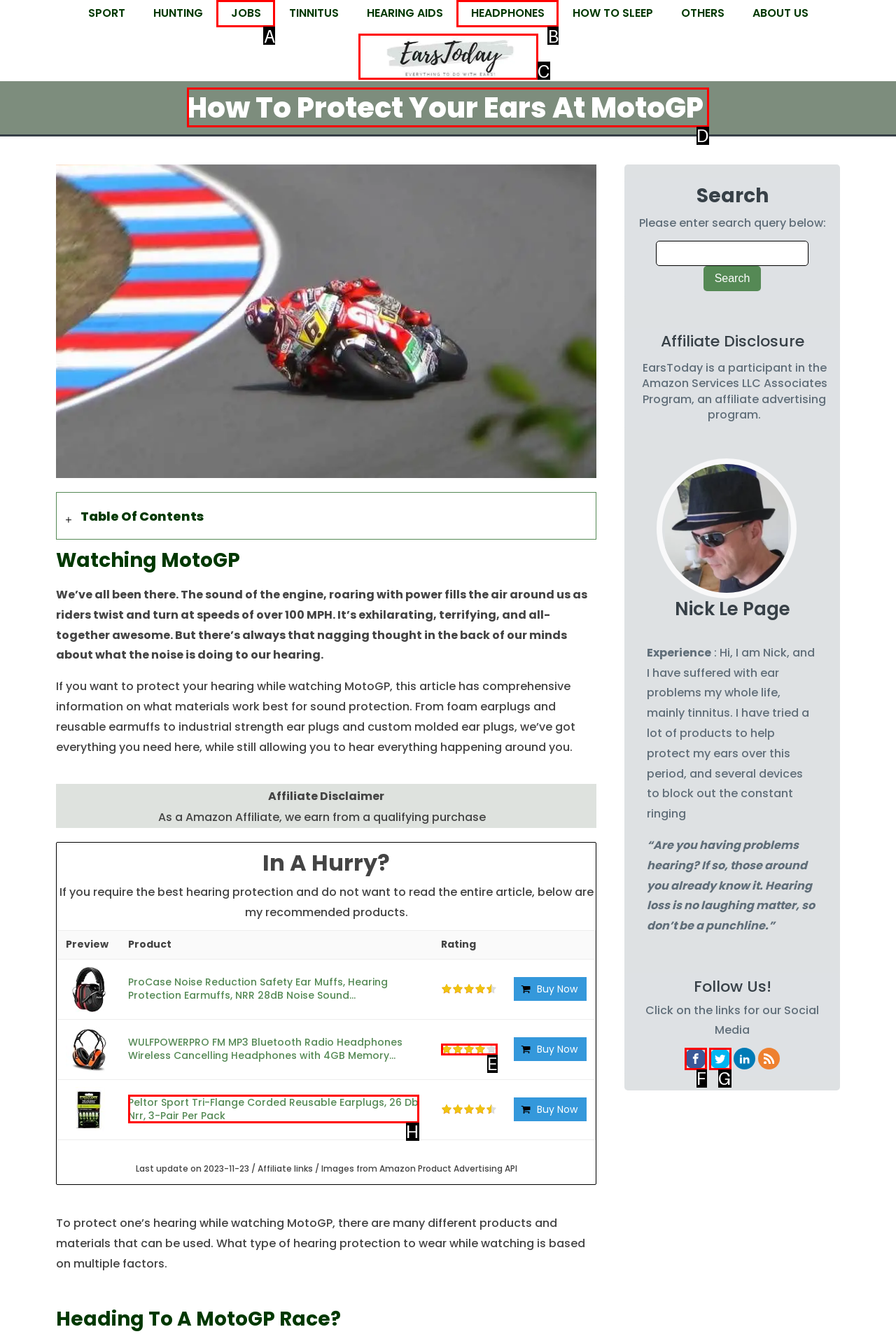Find the appropriate UI element to complete the task: Read the article 'How To Protect Your Ears At MotoGP'. Indicate your choice by providing the letter of the element.

D